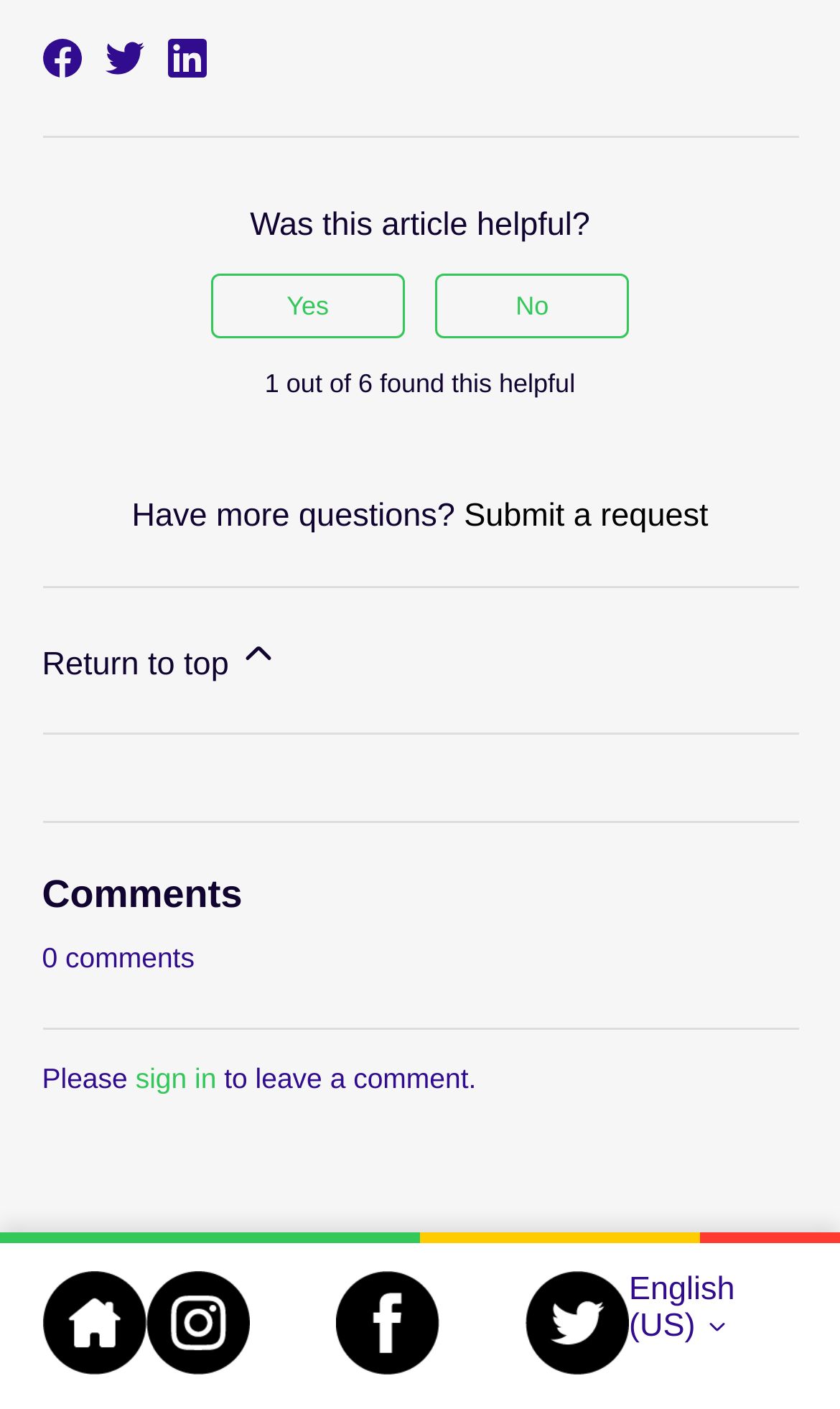Highlight the bounding box of the UI element that corresponds to this description: "Submit a request".

[0.552, 0.353, 0.843, 0.379]